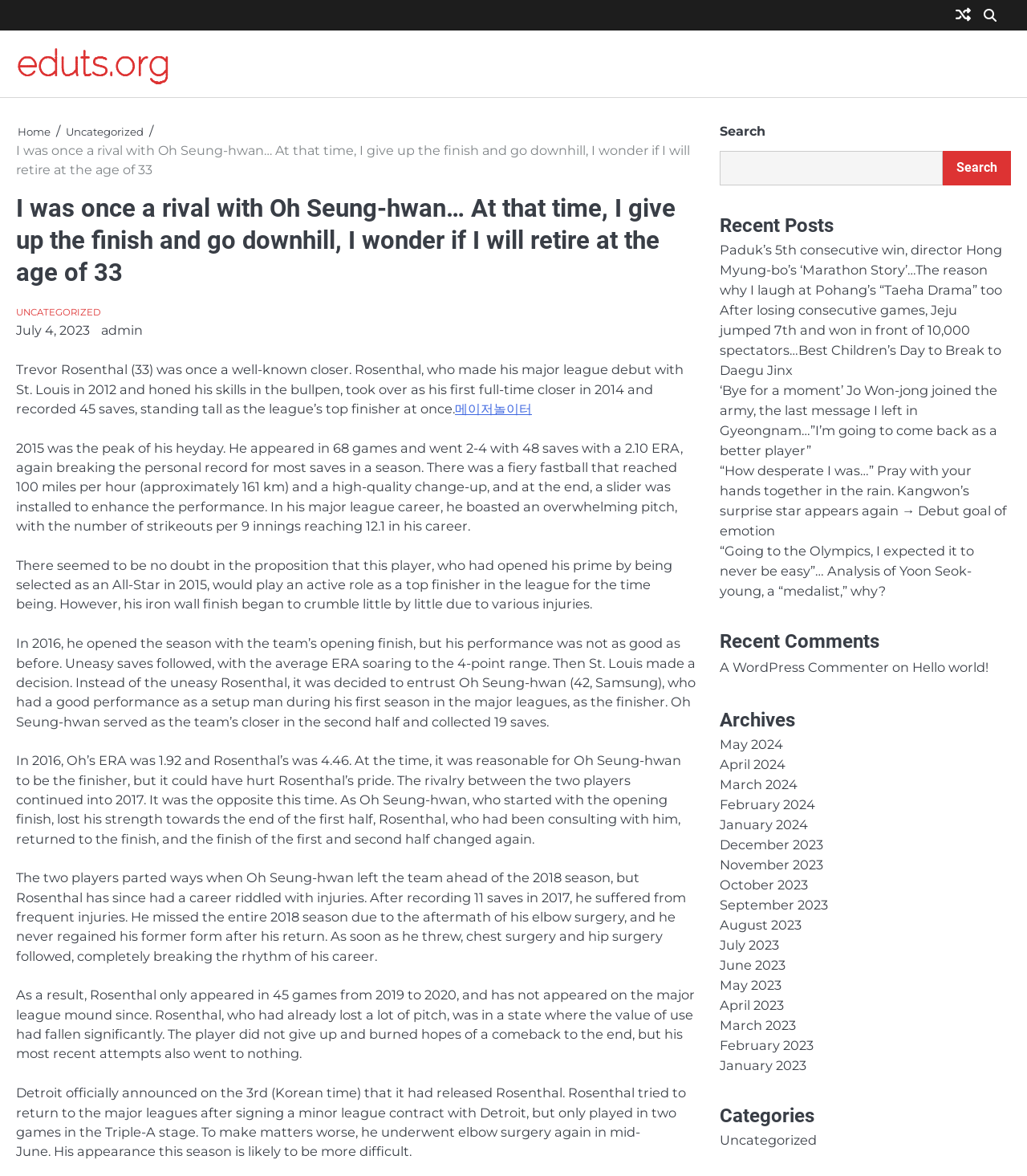Please identify the bounding box coordinates of the clickable region that I should interact with to perform the following instruction: "Read more about Trevor Rosenthal". The coordinates should be expressed as four float numbers between 0 and 1, i.e., [left, top, right, bottom].

[0.016, 0.307, 0.666, 0.354]